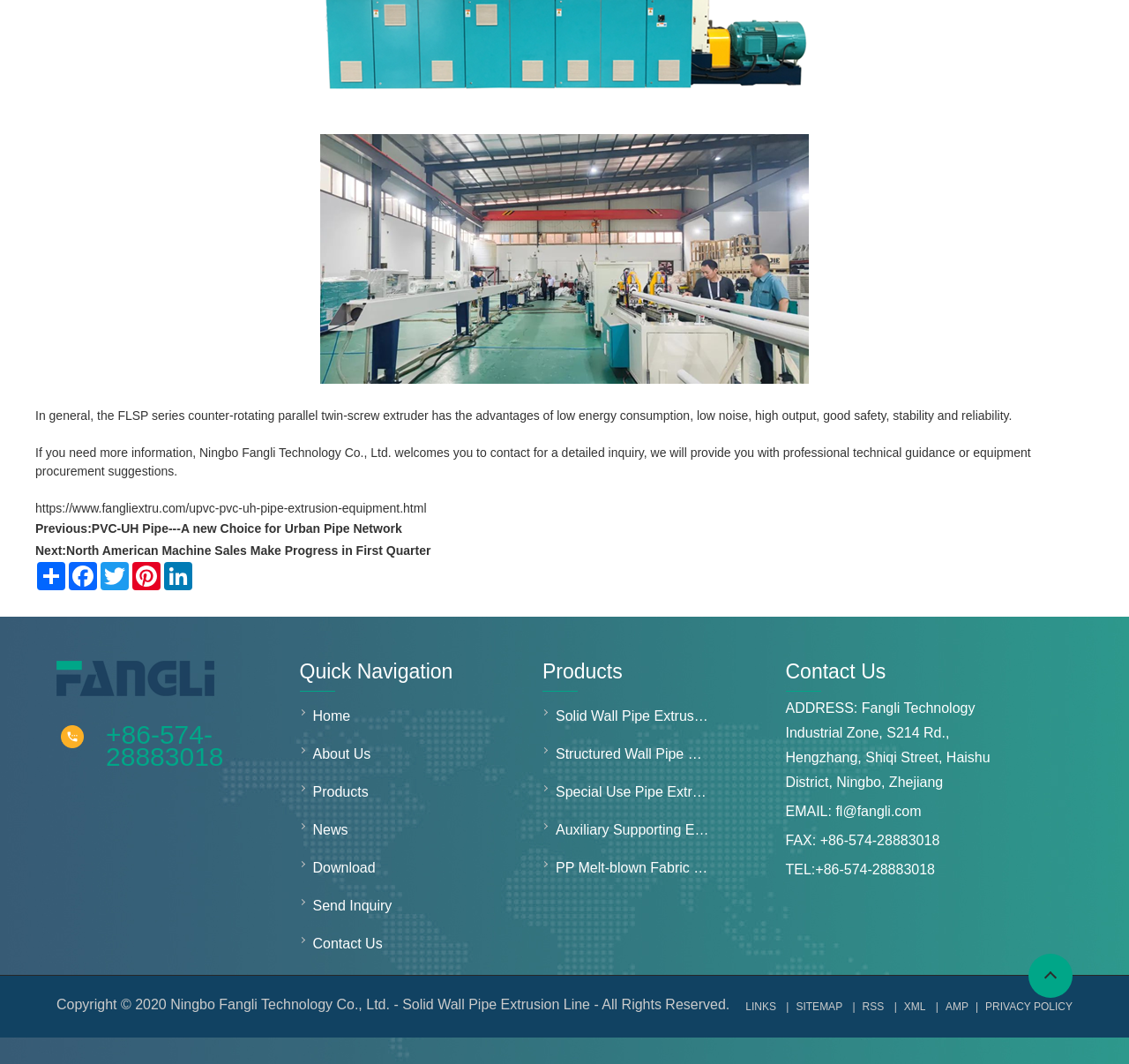Find and provide the bounding box coordinates for the UI element described with: "Auxiliary Supporting Equipment".

[0.48, 0.765, 0.637, 0.794]